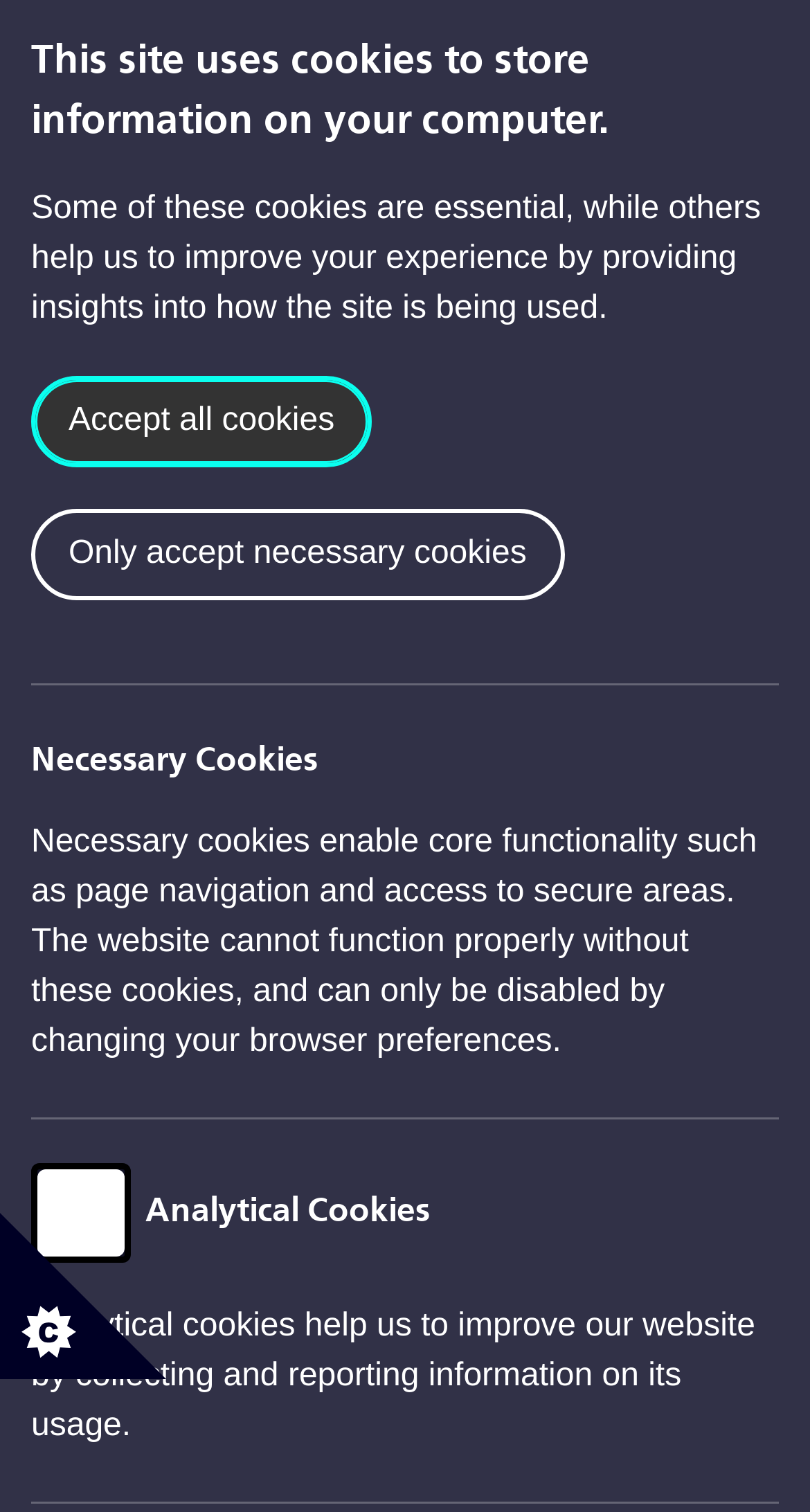Find the bounding box coordinates of the clickable region needed to perform the following instruction: "Show or hide Top Level Navigation". The coordinates should be provided as four float numbers between 0 and 1, i.e., [left, top, right, bottom].

[0.842, 0.046, 0.908, 0.082]